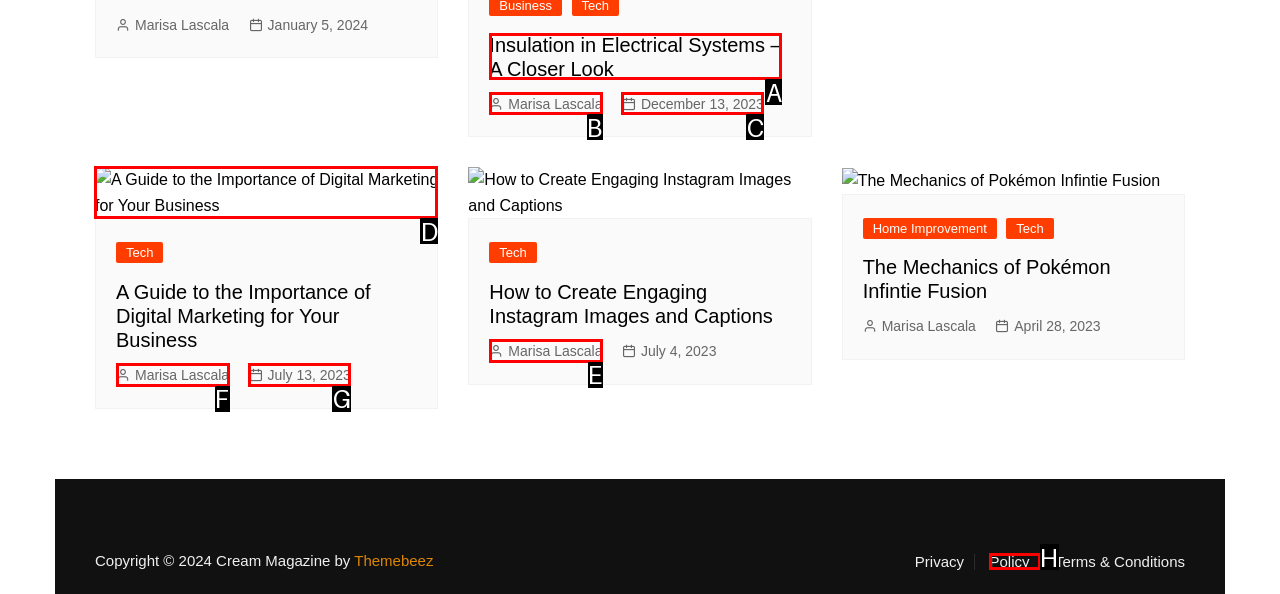Determine the letter of the UI element that you need to click to perform the task: Check the recent comments.
Provide your answer with the appropriate option's letter.

None